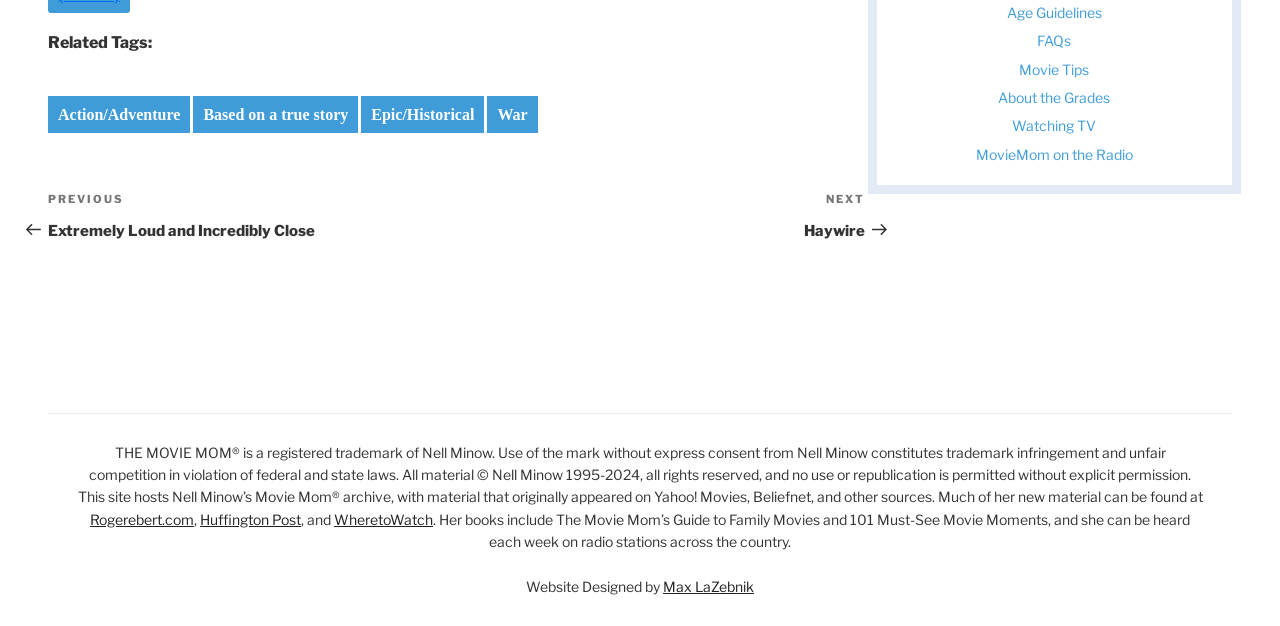Identify the bounding box coordinates necessary to click and complete the given instruction: "Click on 'Action/Adventure' tag".

[0.038, 0.153, 0.149, 0.213]